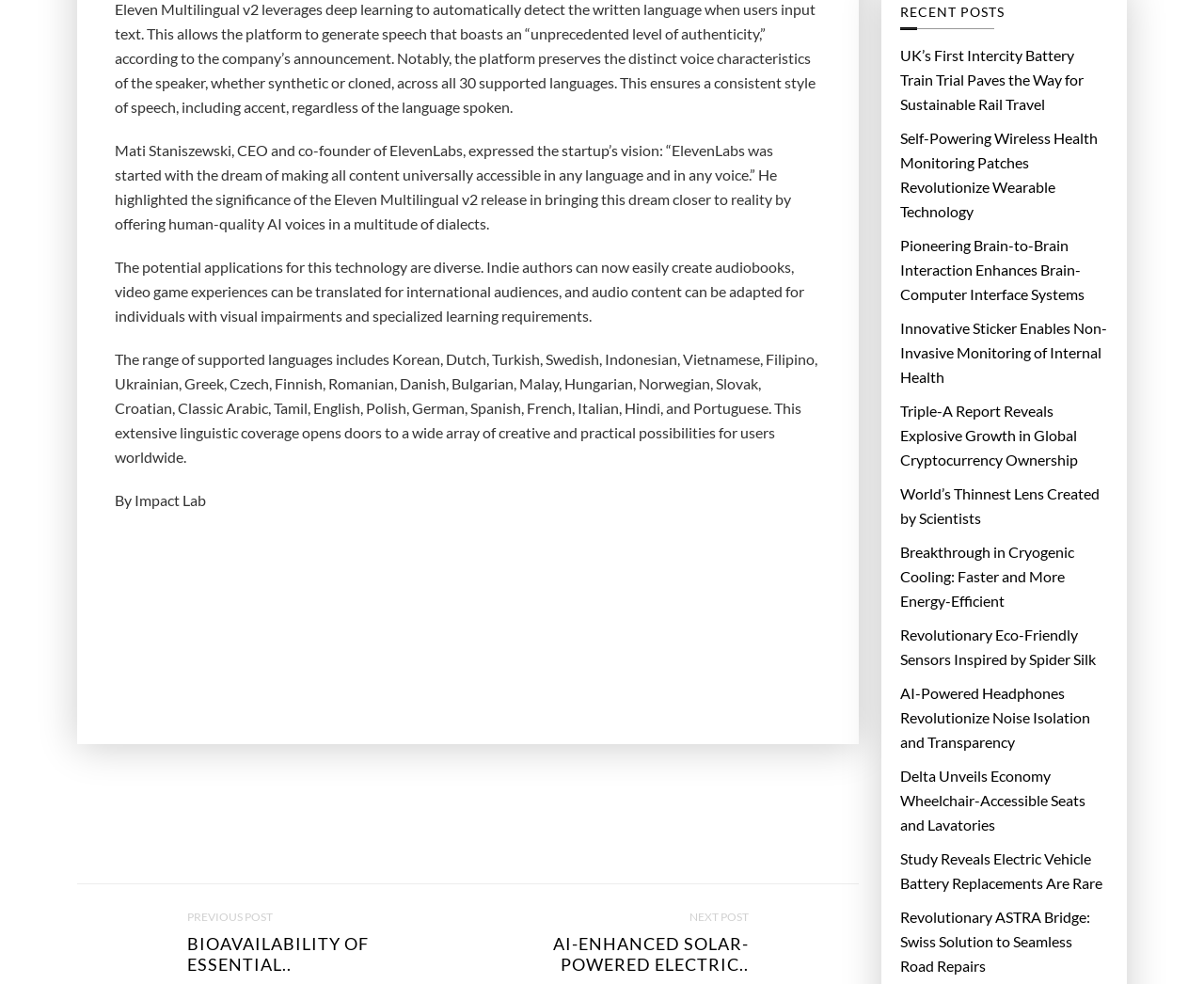Please predict the bounding box coordinates of the element's region where a click is necessary to complete the following instruction: "Read recent posts". The coordinates should be represented by four float numbers between 0 and 1, i.e., [left, top, right, bottom].

[0.748, 0.004, 0.92, 0.03]